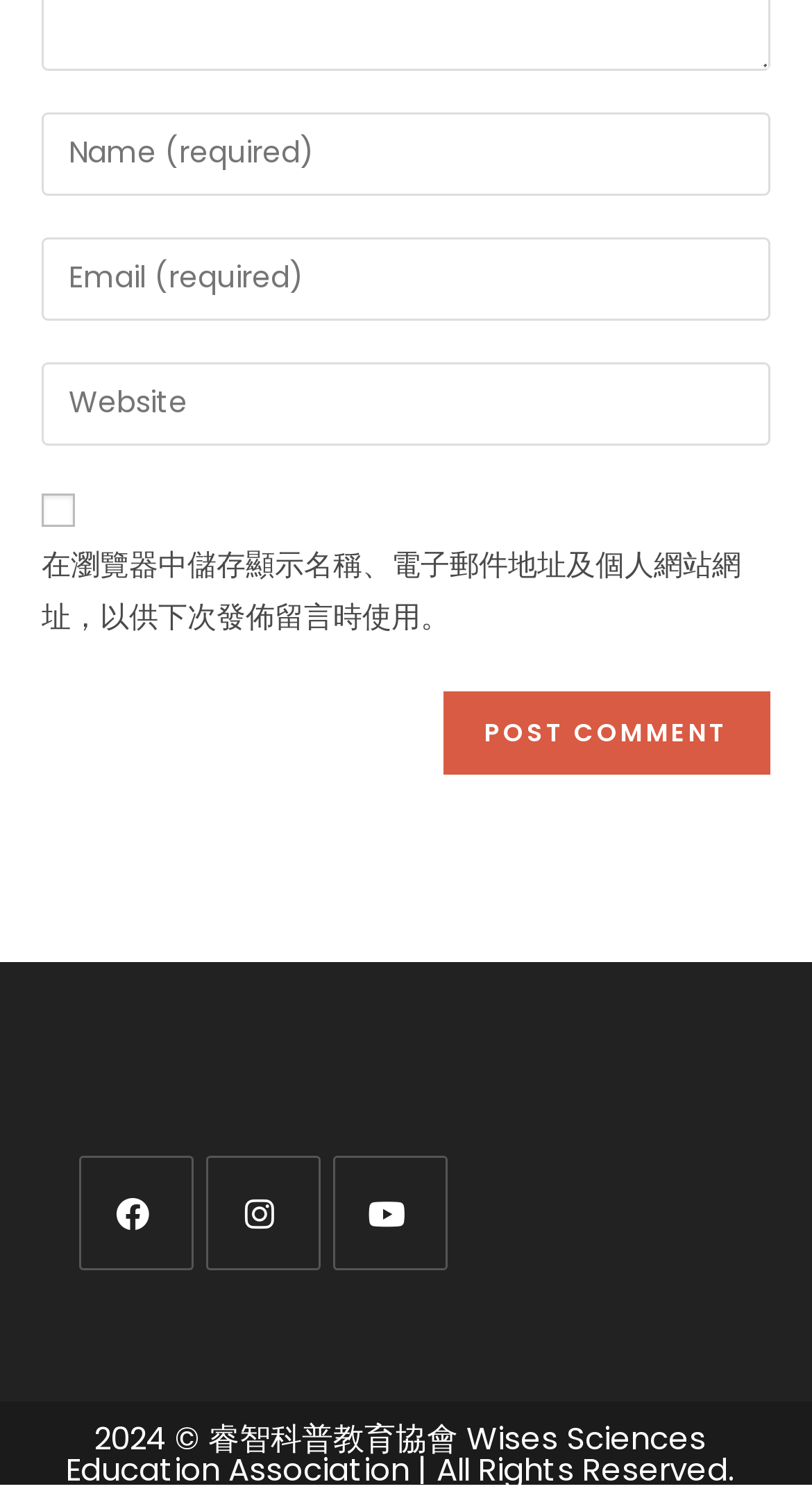Provide a brief response to the question below using a single word or phrase: 
What is the button used for at the bottom of the comment form?

Post Comment